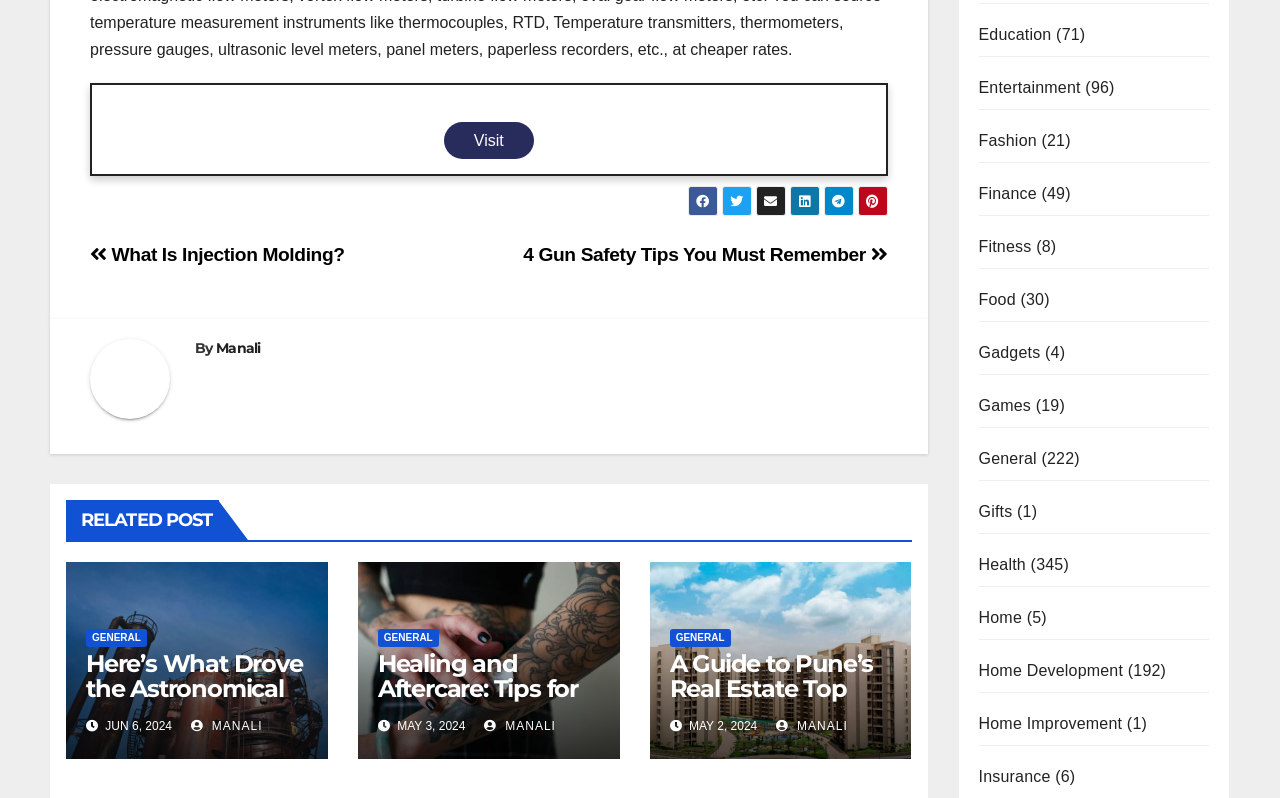Please answer the following question using a single word or phrase: How many posts are under the 'Games' category?

19